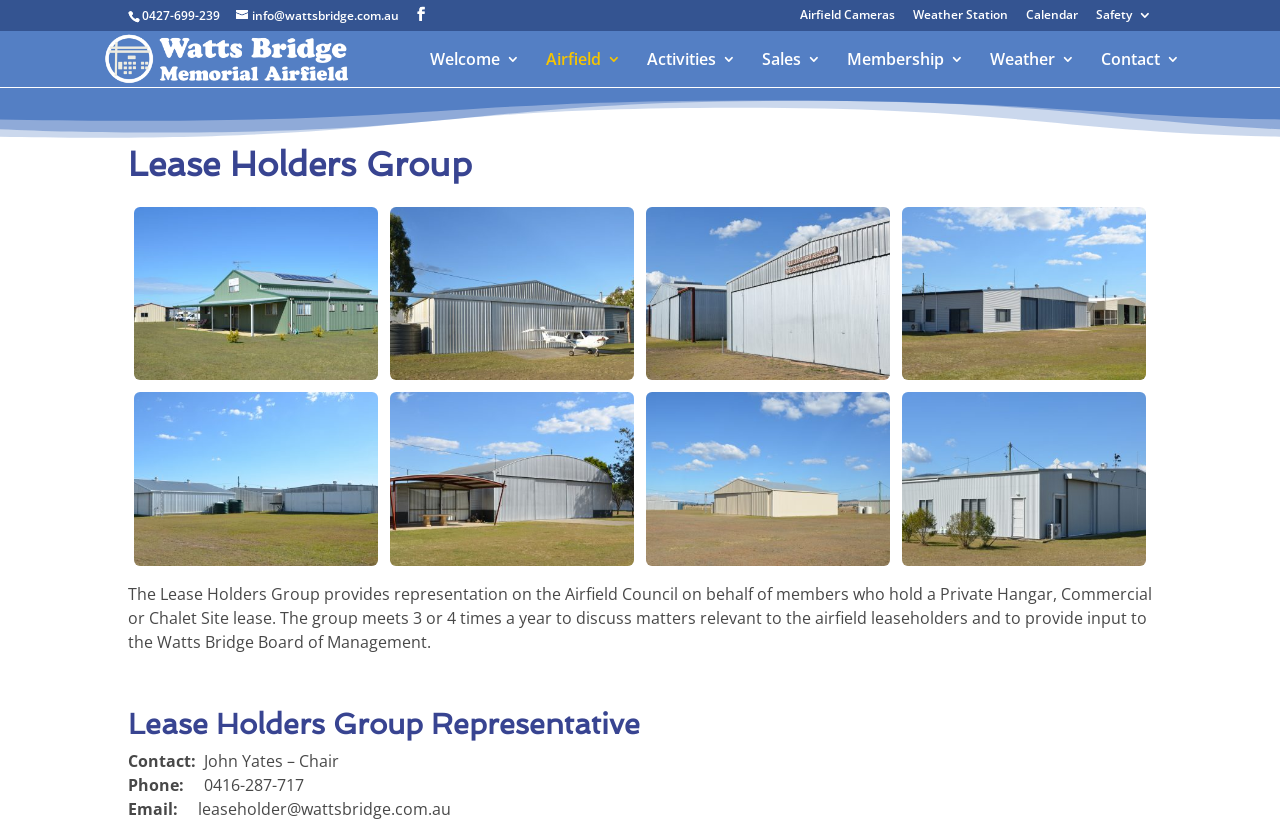Identify the bounding box coordinates for the element you need to click to achieve the following task: "Click the 'Calendar' link". The coordinates must be four float values ranging from 0 to 1, formatted as [left, top, right, bottom].

[0.802, 0.011, 0.842, 0.036]